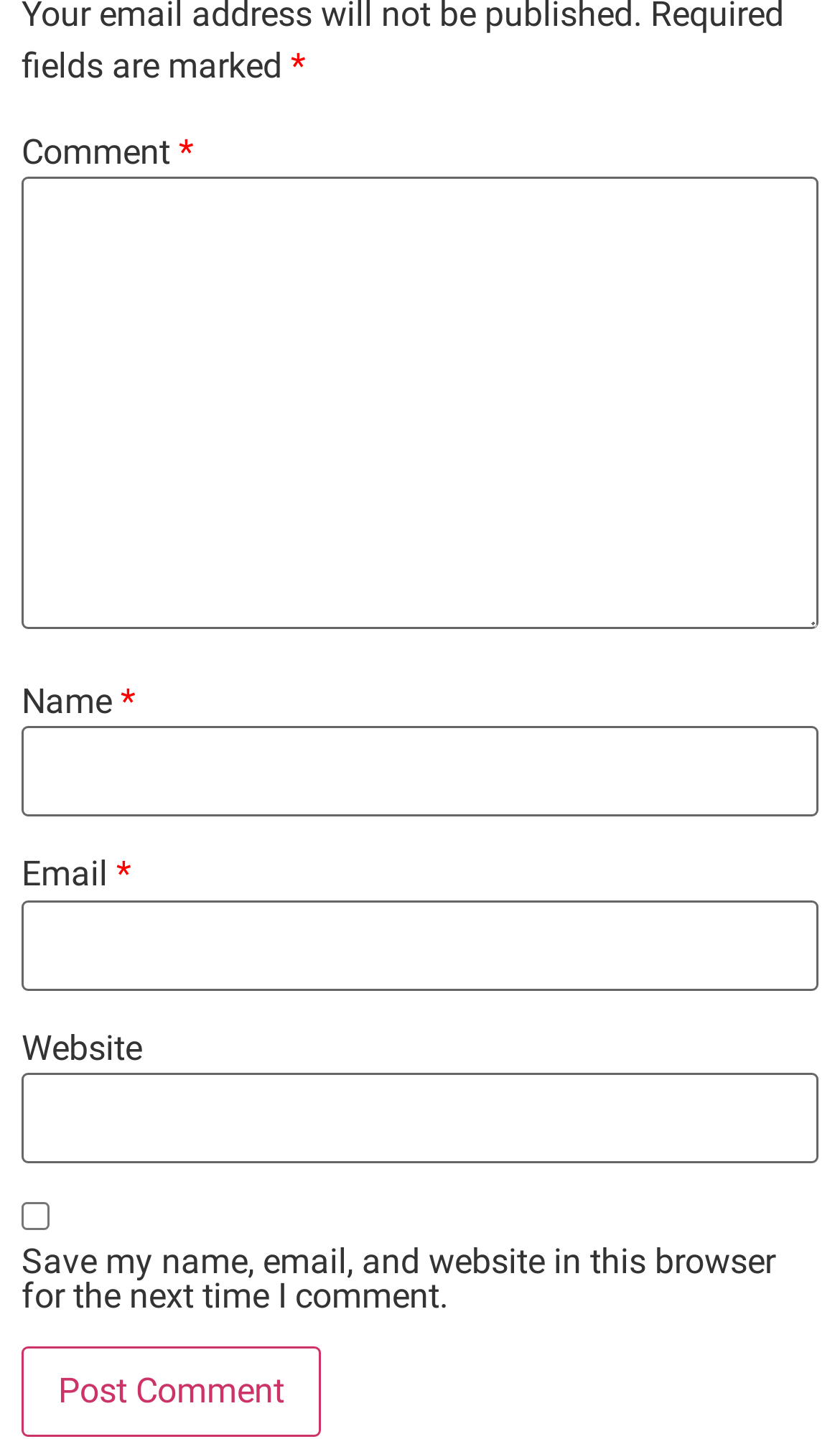What is the label of the first textbox?
Respond to the question with a single word or phrase according to the image.

Comment